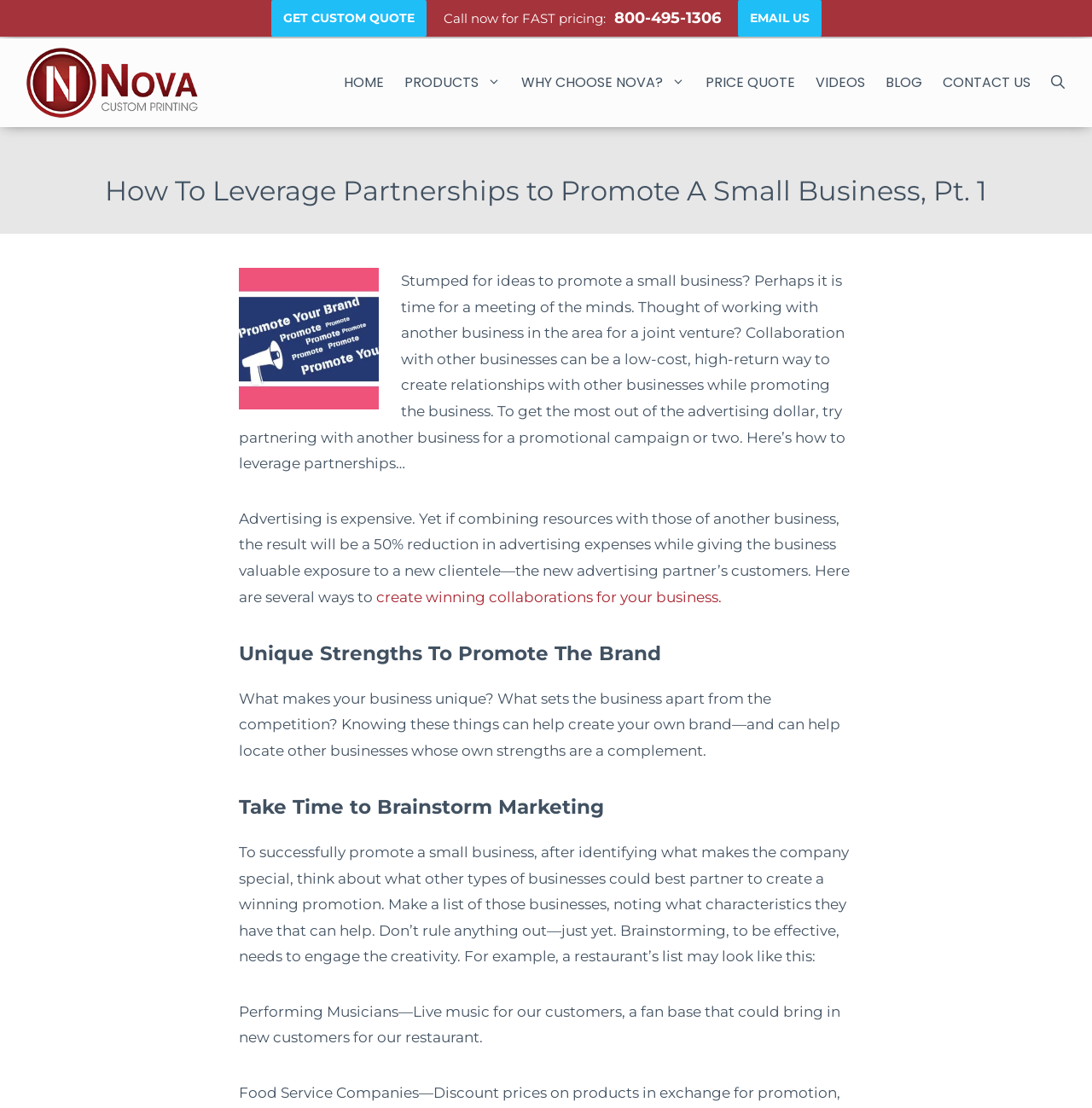Can you identify and provide the main heading of the webpage?

How To Leverage Partnerships to Promote A Small Business, Pt. 1